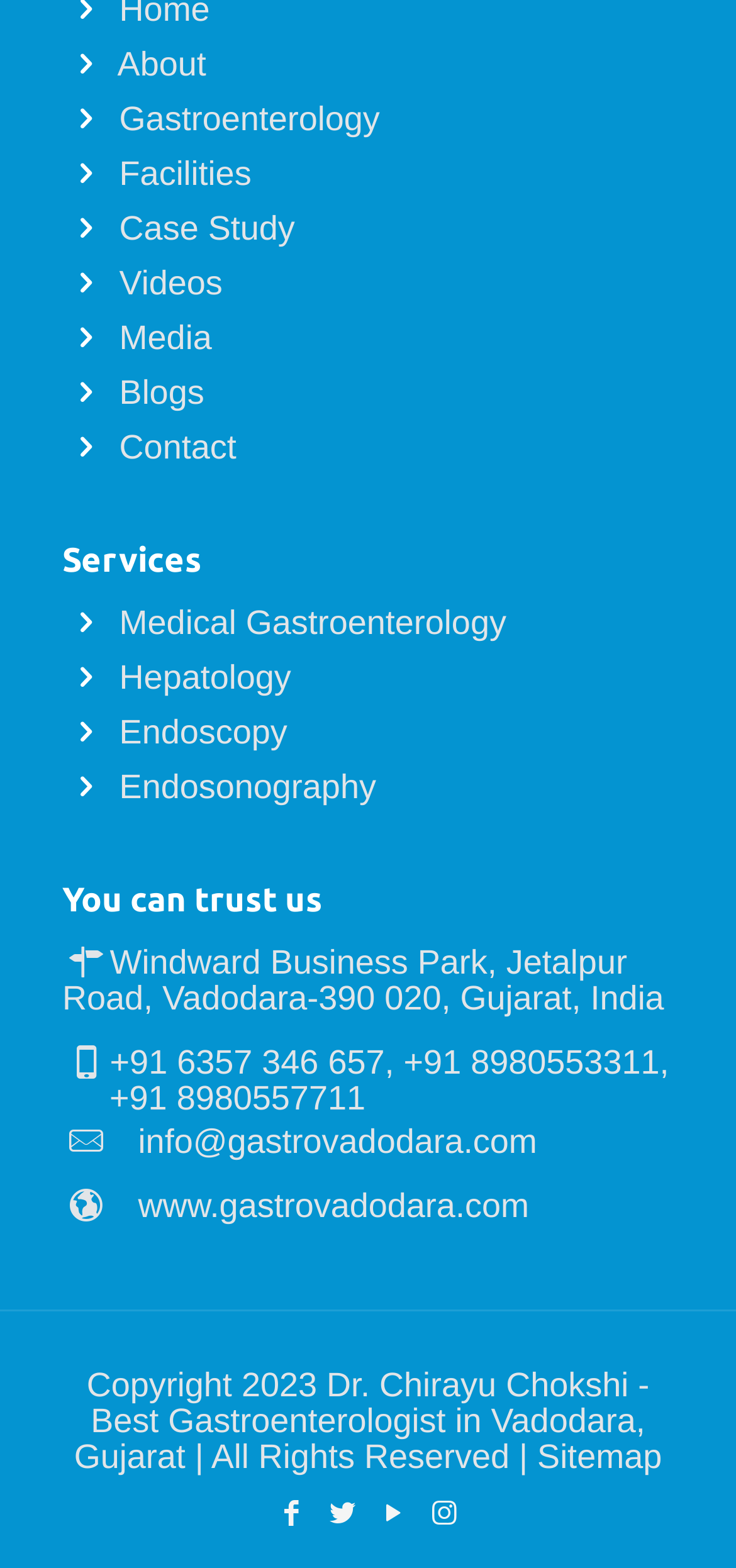Locate the bounding box coordinates of the area where you should click to accomplish the instruction: "Visit Gastroenterology page".

[0.162, 0.064, 0.516, 0.088]